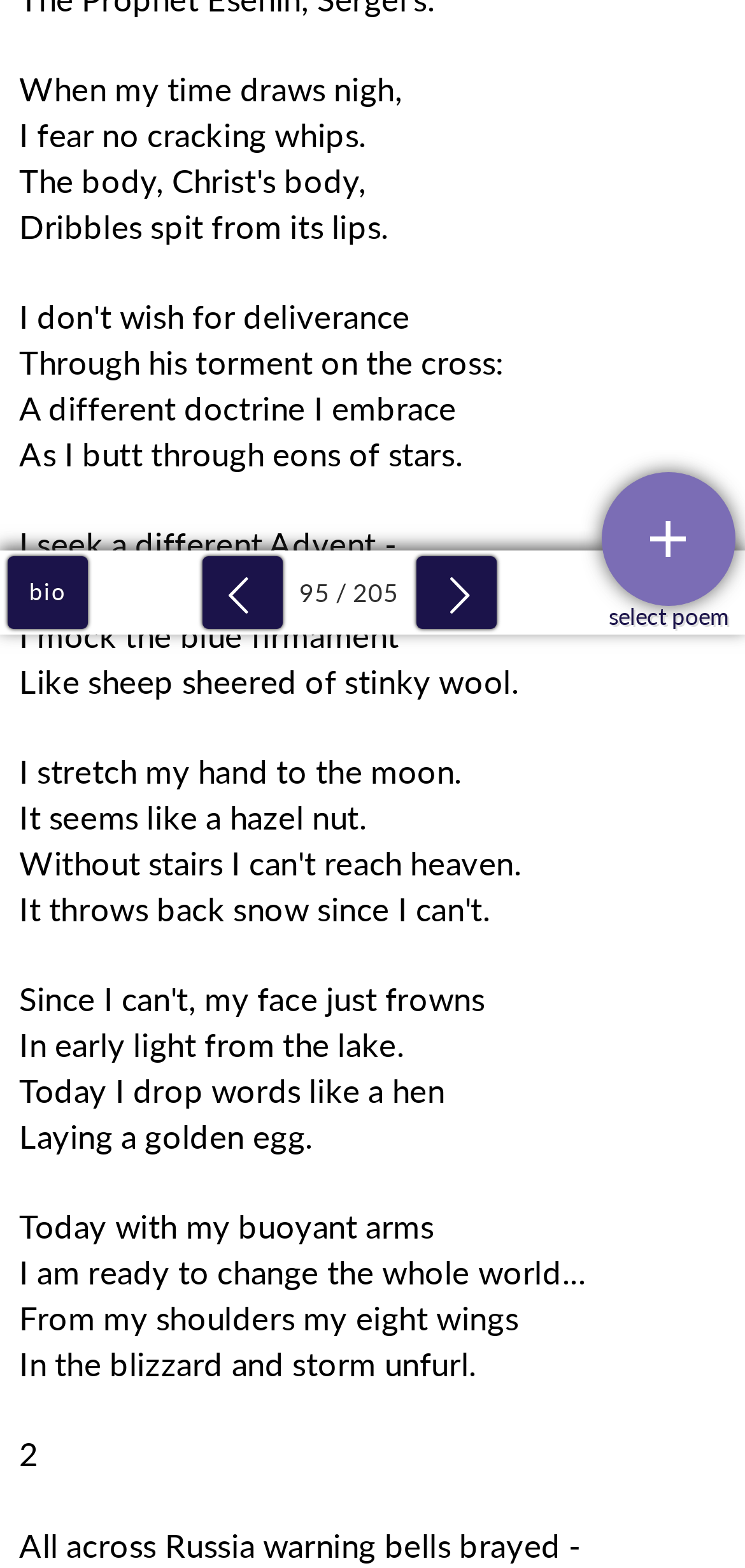Locate the bounding box of the UI element with the following description: "bio".

[0.01, 0.355, 0.118, 0.401]